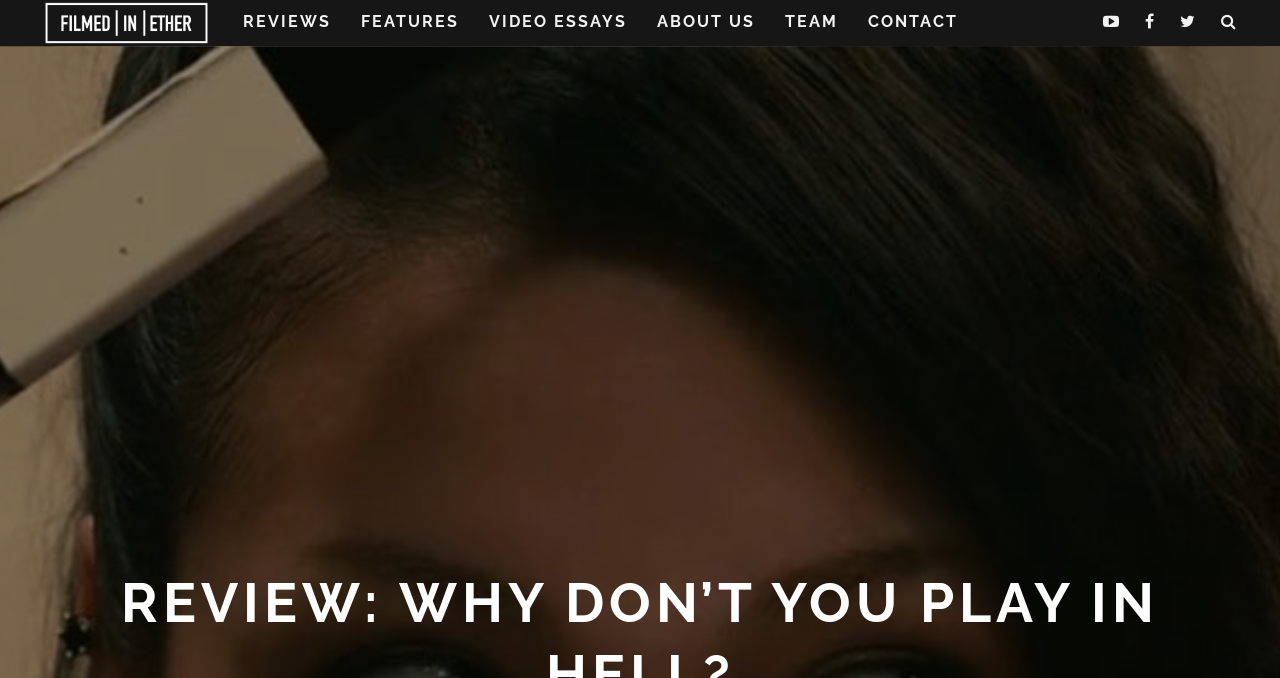Please provide the bounding box coordinates for the element that needs to be clicked to perform the instruction: "Read about Guy Mansplains Golfing to Feminine Golfing Professional, Sparks On-line Debate". The coordinates must consist of four float numbers between 0 and 1, formatted as [left, top, right, bottom].

None